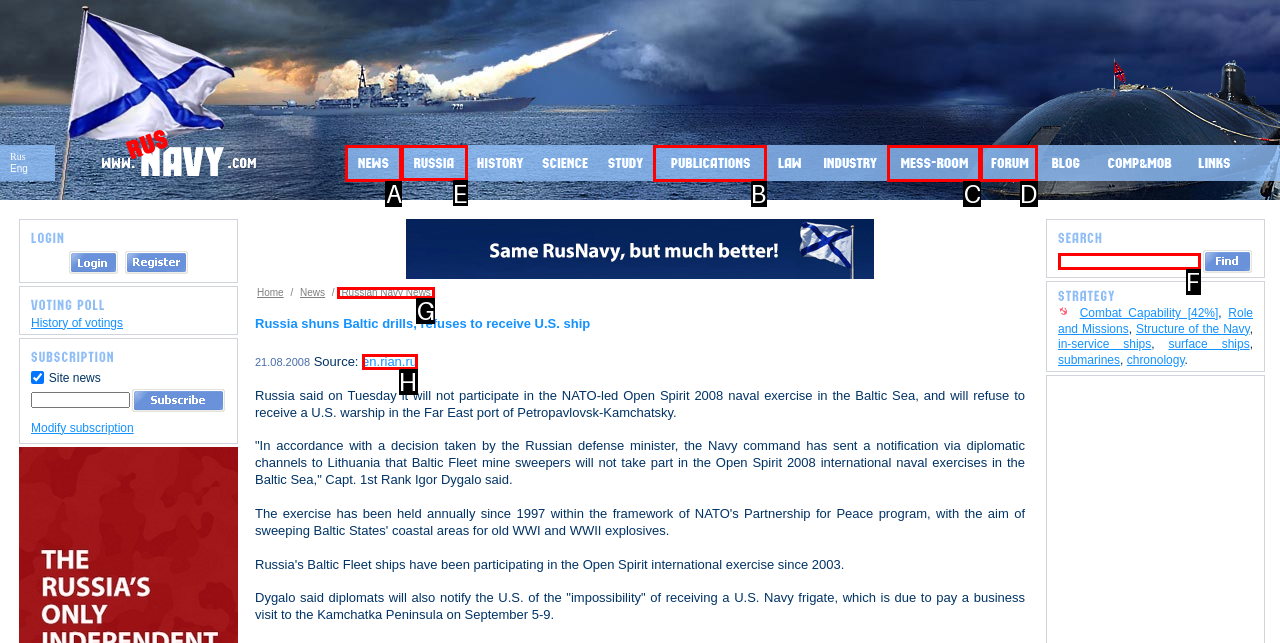Which option should I select to accomplish the task: View the Russia page? Respond with the corresponding letter from the given choices.

E